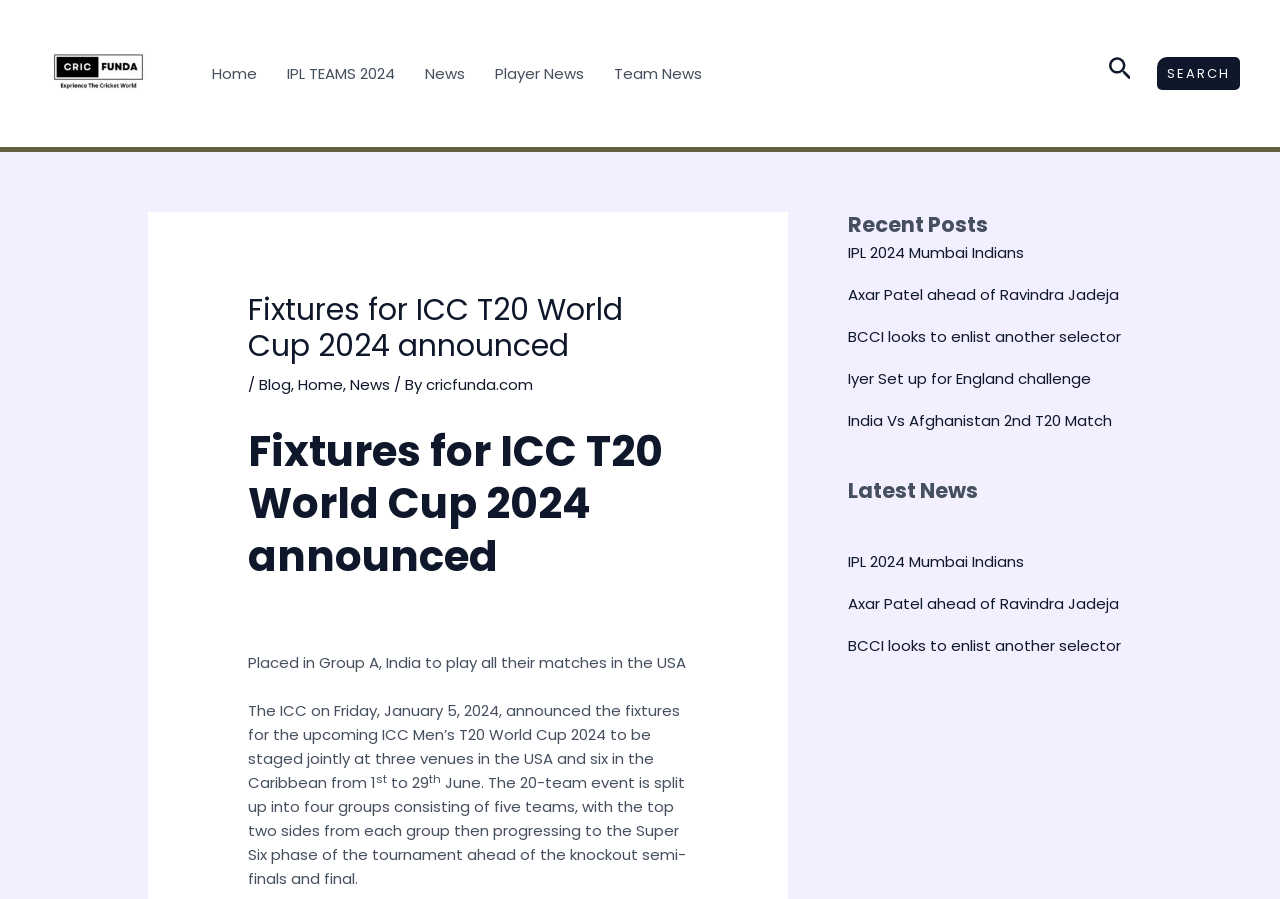What is the headline of the webpage?

Fixtures for ICC T20 World Cup 2024 announced